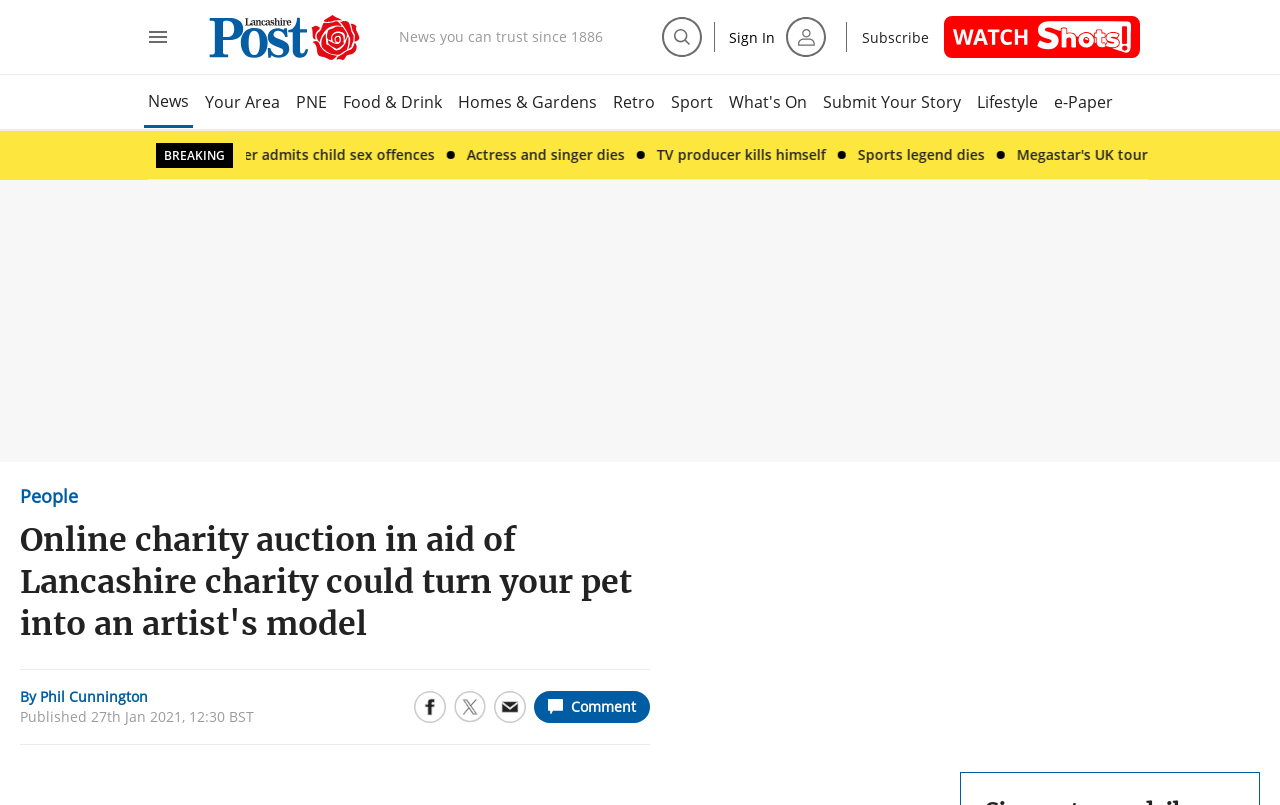Determine the bounding box coordinates of the UI element that matches the following description: "Go to Crypto Signals". The coordinates should be four float numbers between 0 and 1 in the format [left, top, right, bottom].

None